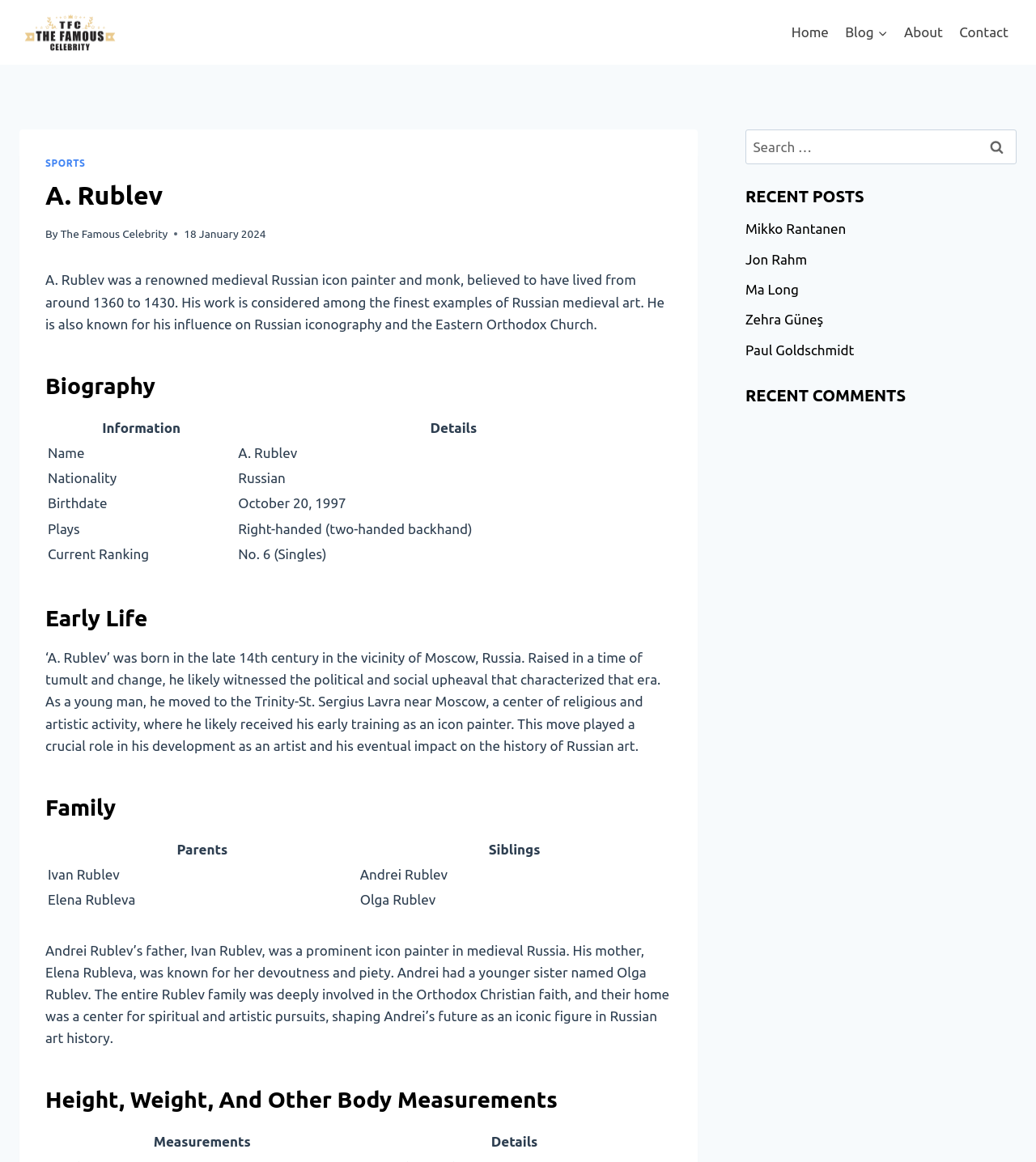What is A. Rublev's occupation?
Answer the question with a single word or phrase derived from the image.

icon painter and monk